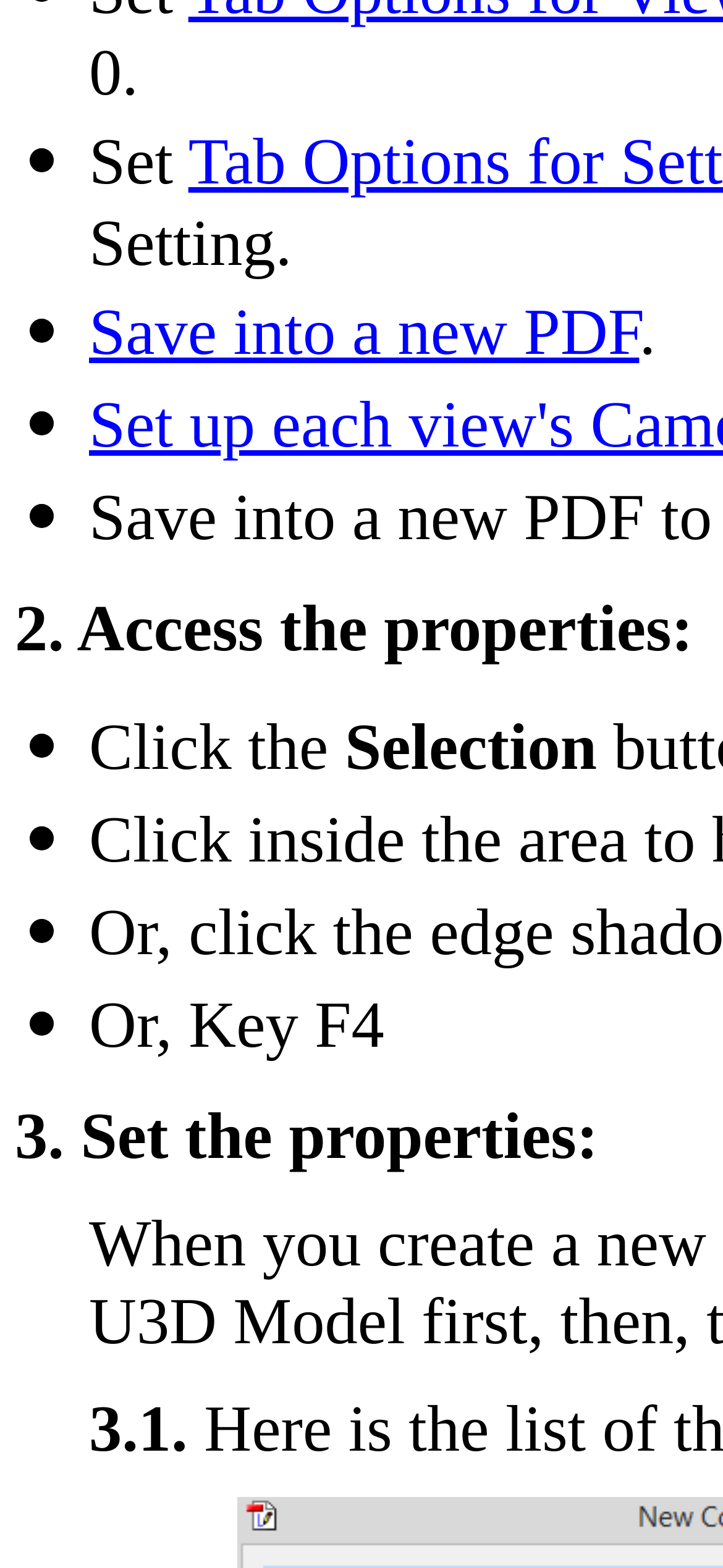Give a short answer to this question using one word or a phrase:
What is the first step to access properties?

Click the Selection